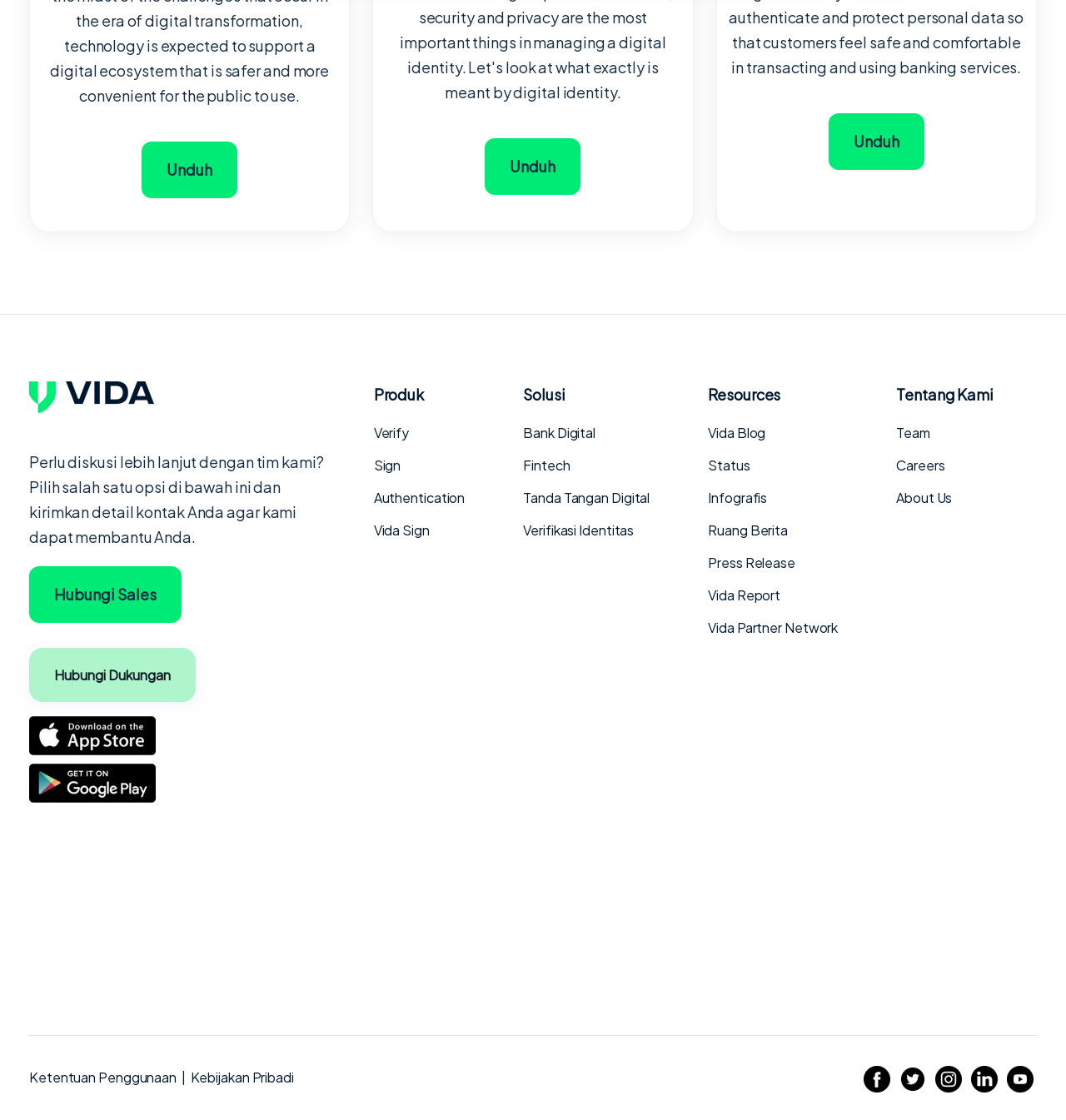Using details from the image, please answer the following question comprehensively:
What is the 'Tentang Kami' section about?

The 'Tentang Kami' section, which translates to 'About Us' in English, is a section on the webpage that provides information about the company, its team, careers, and other related details. It is a common section found on many company websites, aiming to give users an overview of the organization.